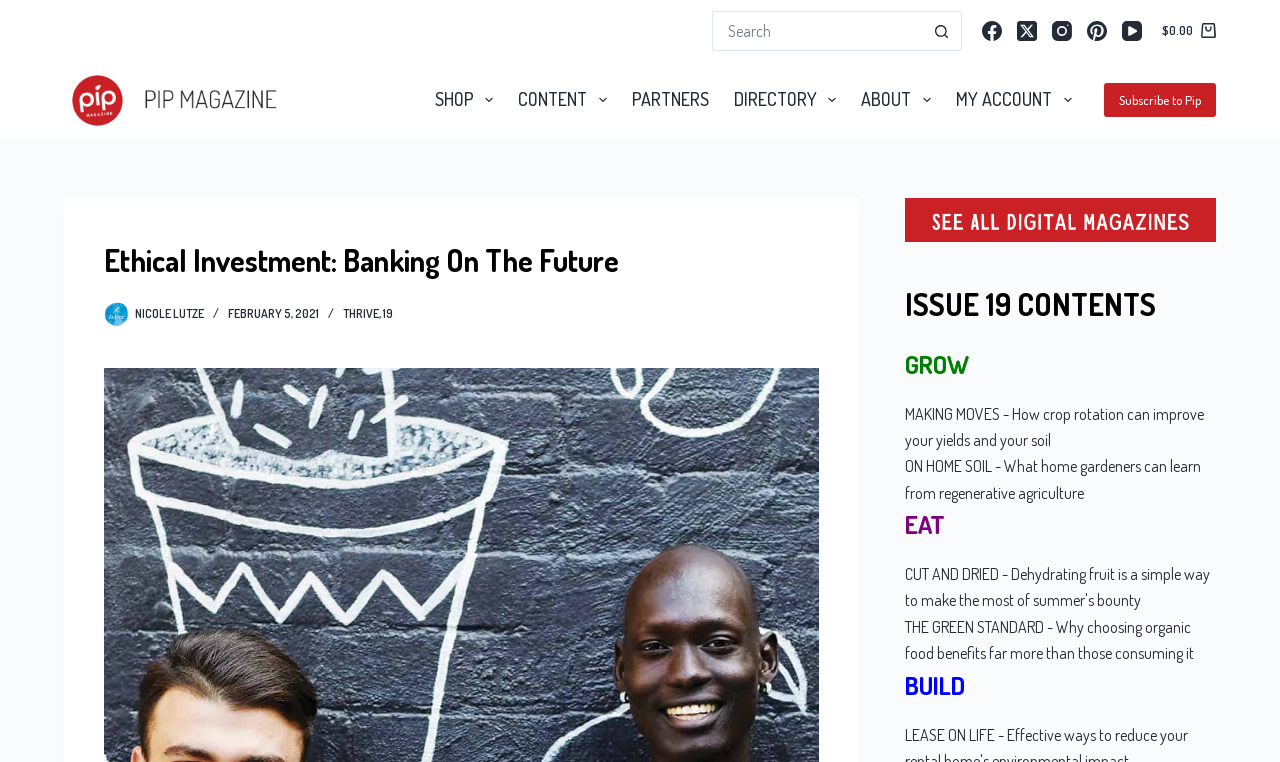Identify the bounding box for the UI element described as: "Content". Ensure the coordinates are four float numbers between 0 and 1, formatted as [left, top, right, bottom].

[0.395, 0.081, 0.484, 0.181]